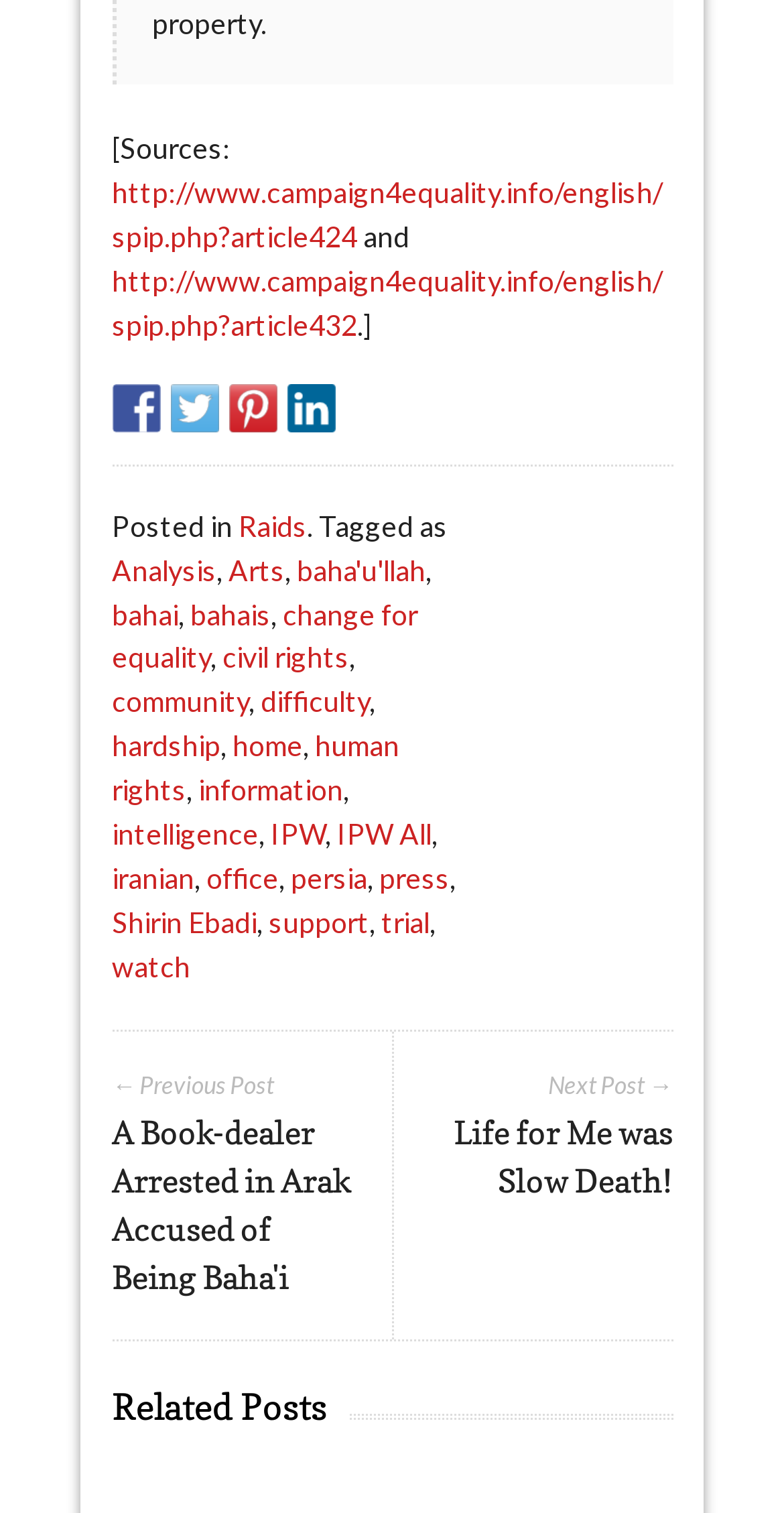Please identify the bounding box coordinates of the element I should click to complete this instruction: 'Read the post tagged as Analysis'. The coordinates should be given as four float numbers between 0 and 1, like this: [left, top, right, bottom].

[0.142, 0.365, 0.276, 0.387]